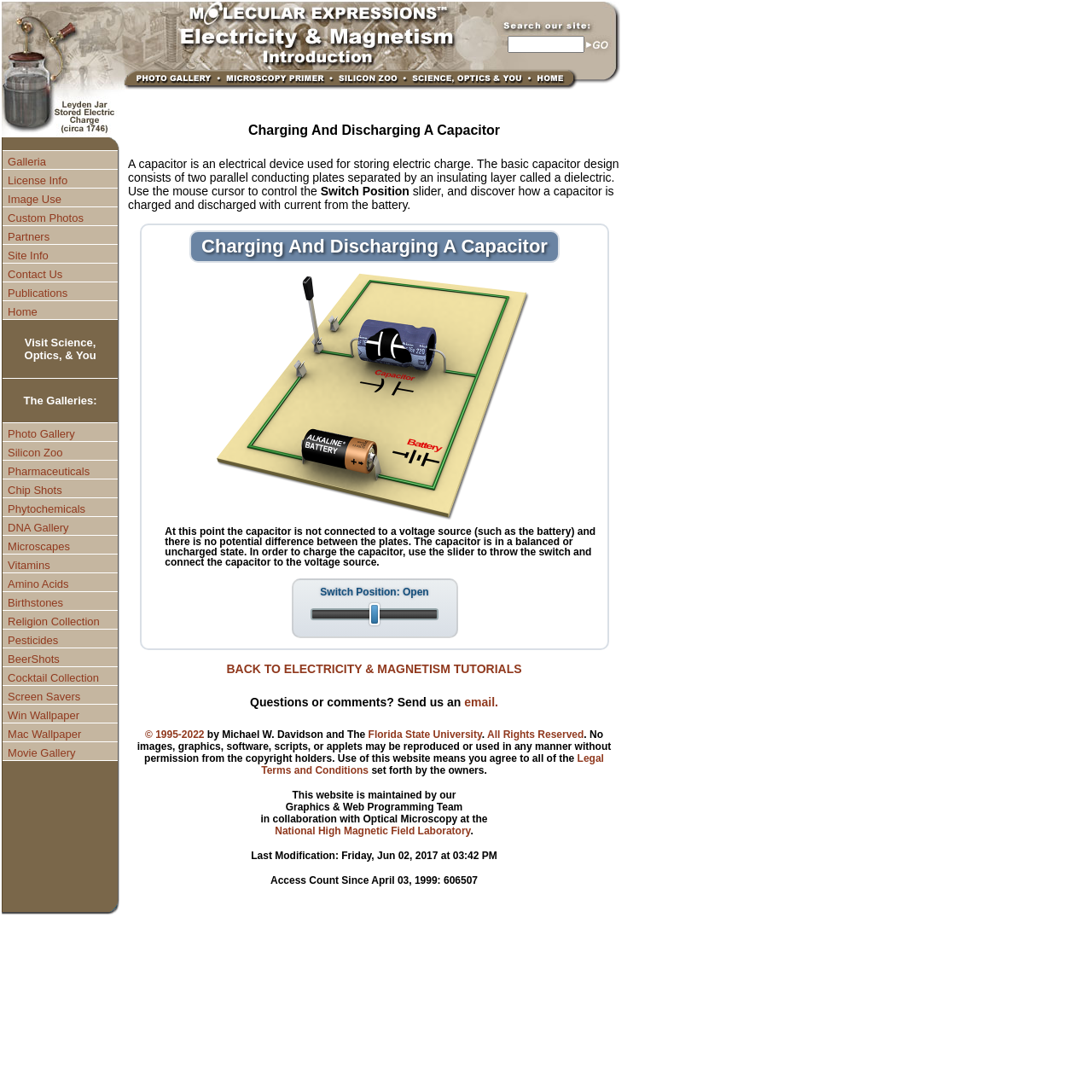Please answer the following question using a single word or phrase: 
How many images are on the webpage?

14